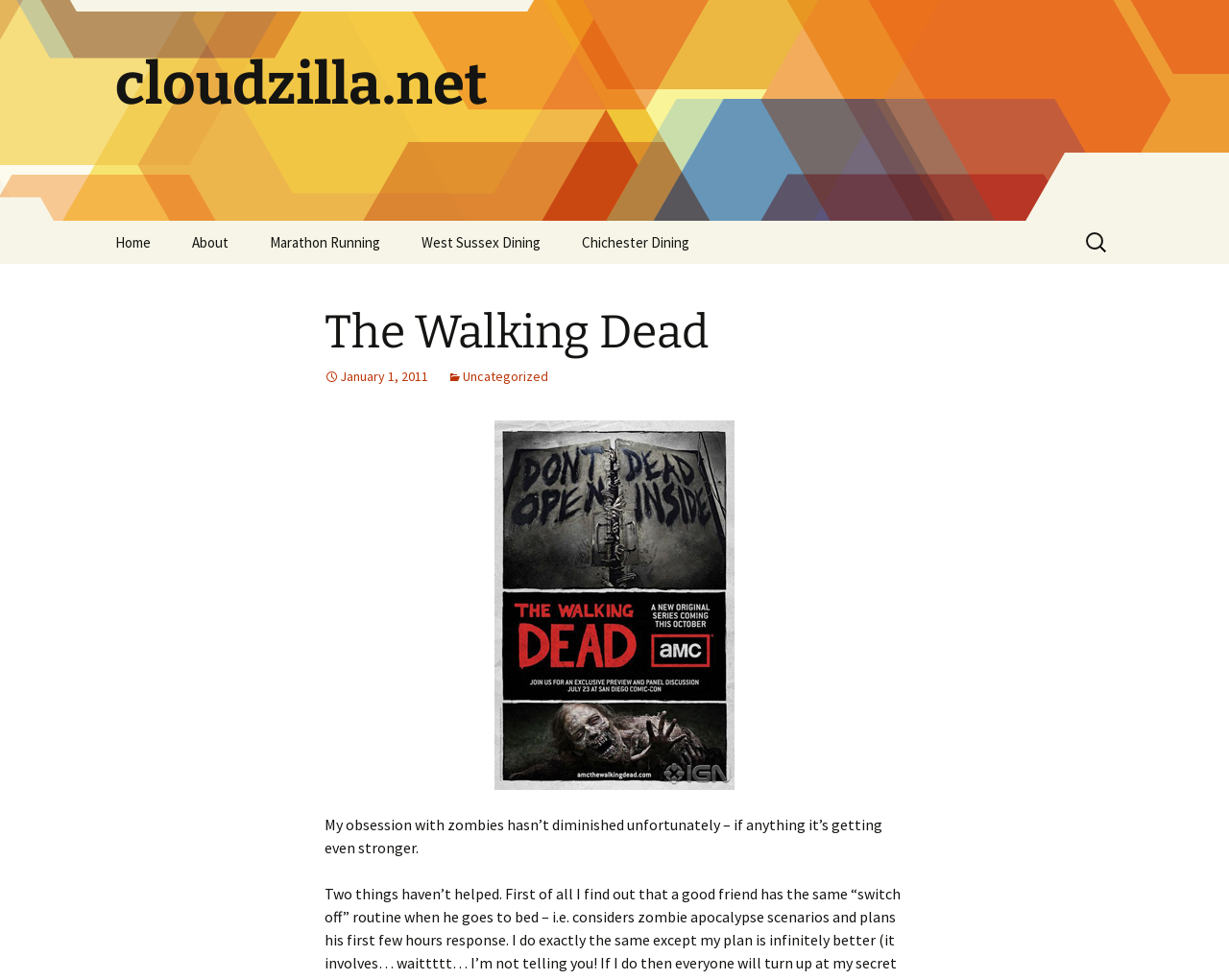What is the purpose of the search box?
Give a comprehensive and detailed explanation for the question.

The search box is located at the top right of the page with a label 'Search for:' which indicates its purpose is to search for content within the website.